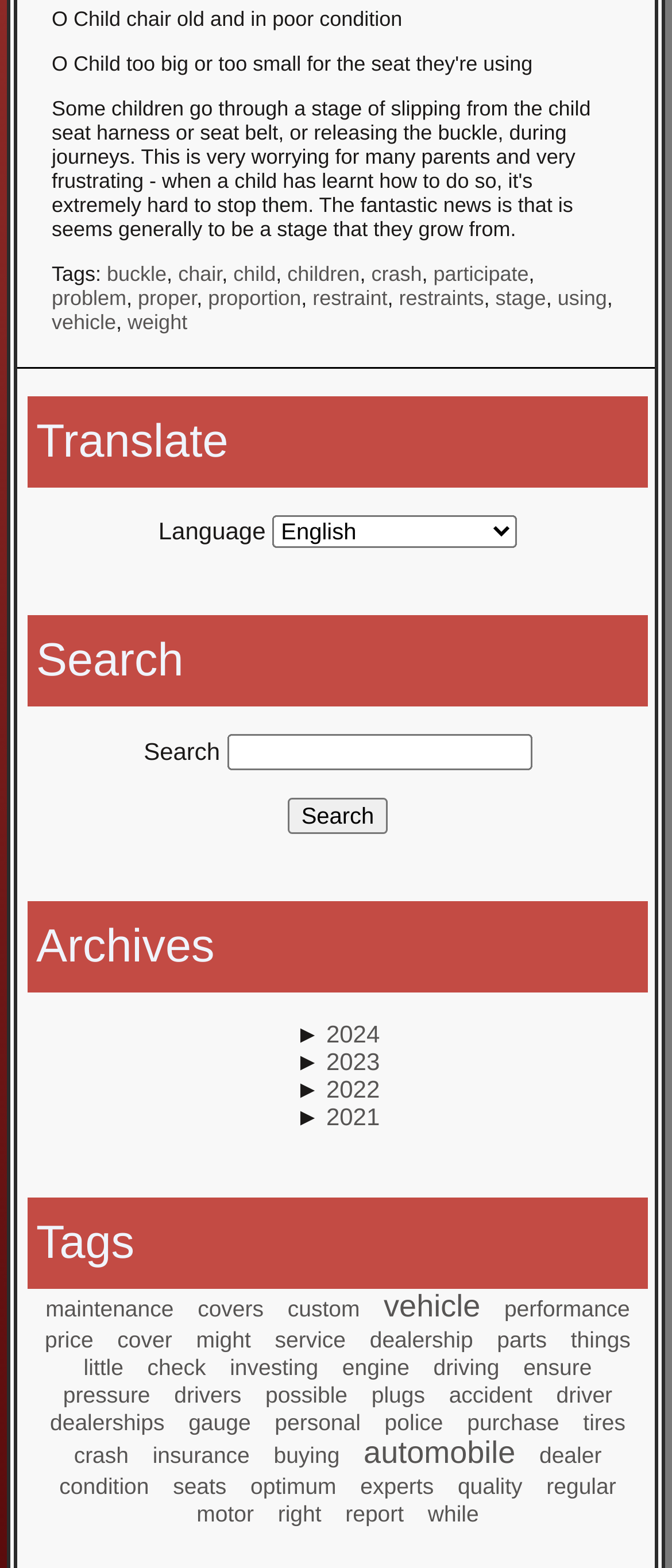Pinpoint the bounding box coordinates of the element that must be clicked to accomplish the following instruction: "Translate the page". The coordinates should be in the format of four float numbers between 0 and 1, i.e., [left, top, right, bottom].

[0.041, 0.253, 0.964, 0.311]